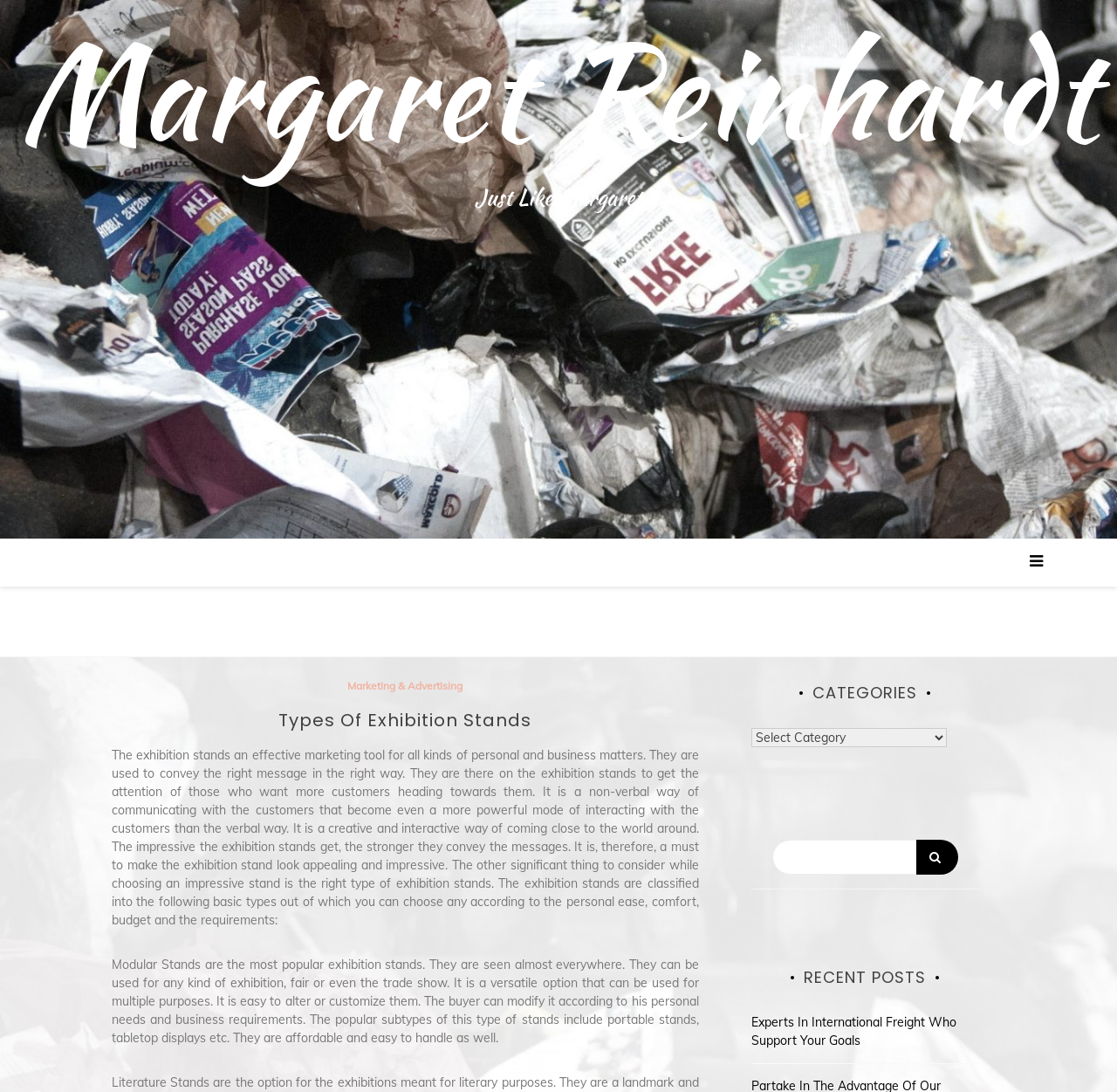What is the purpose of exhibition stands?
Using the image, provide a concise answer in one word or a short phrase.

To convey messages